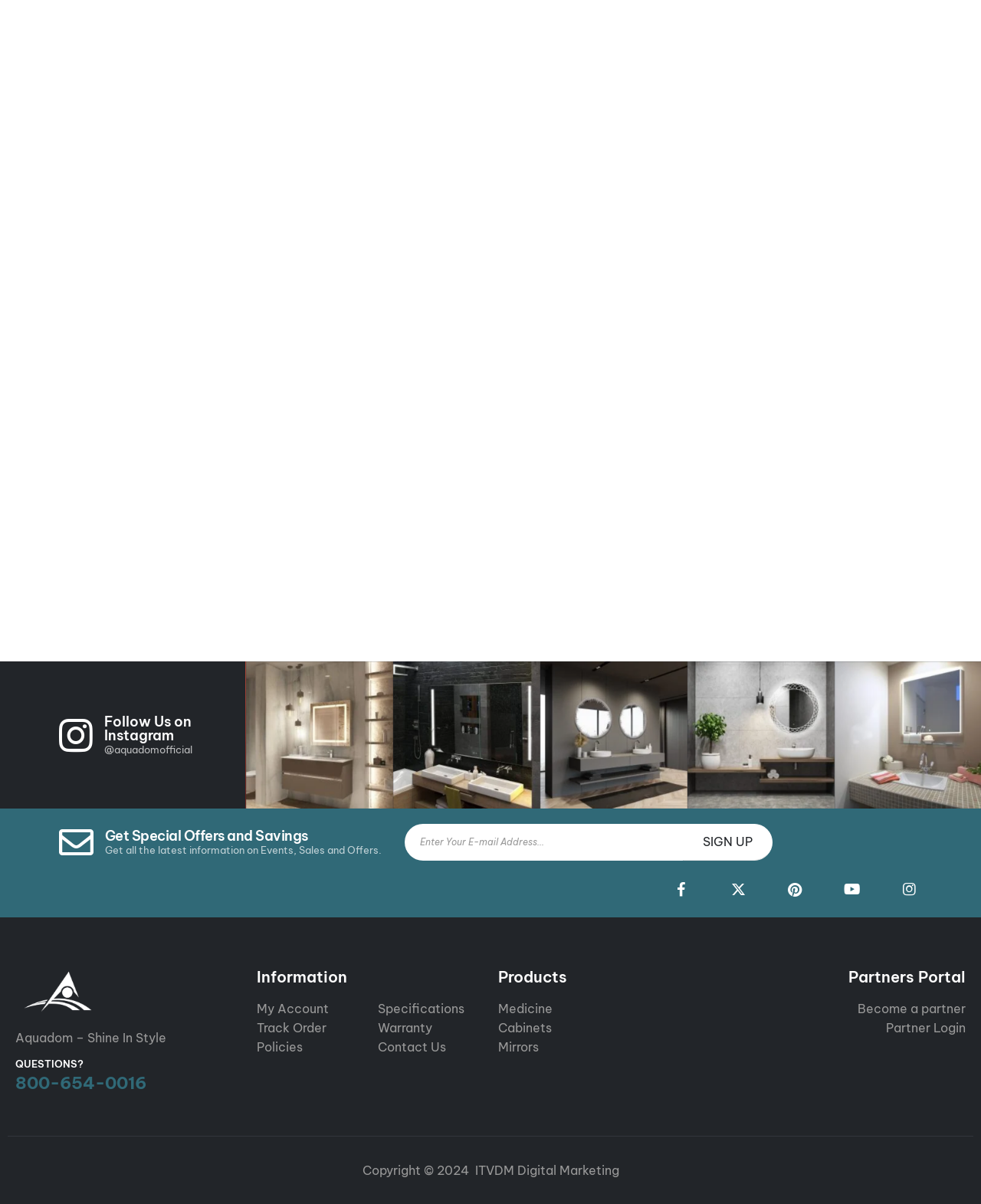What is the company's Instagram handle?
Can you give a detailed and elaborate answer to the question?

The company's Instagram handle can be found in the footer section of the webpage, where it says 'Follow Us on Instagram' with the handle '@aquadomofficial' written below it.